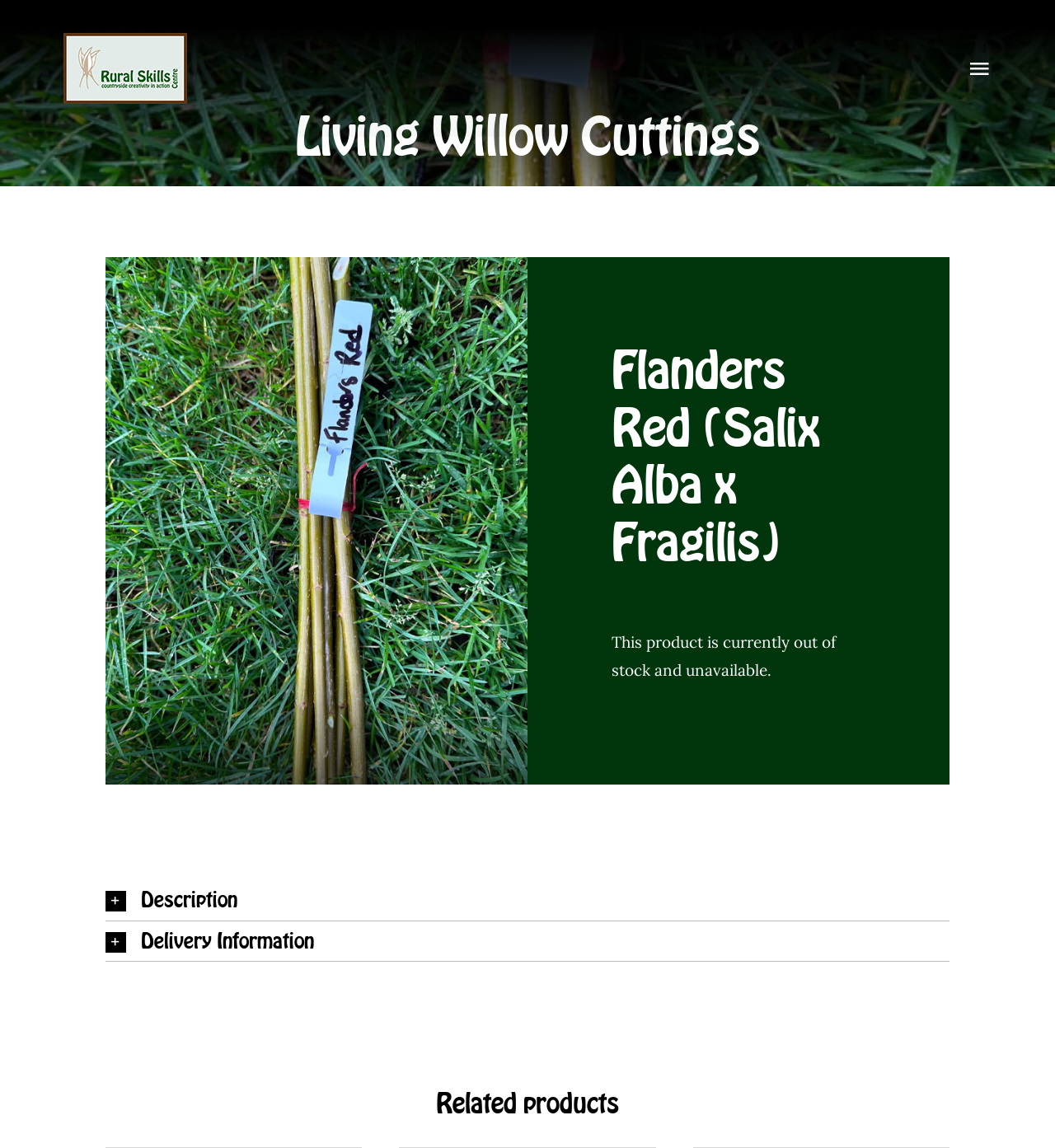Please determine the bounding box coordinates for the UI element described here. Use the format (top-left x, top-left y, bottom-right x, bottom-right y) with values bounded between 0 and 1: Workshops

[0.0, 0.286, 1.0, 0.325]